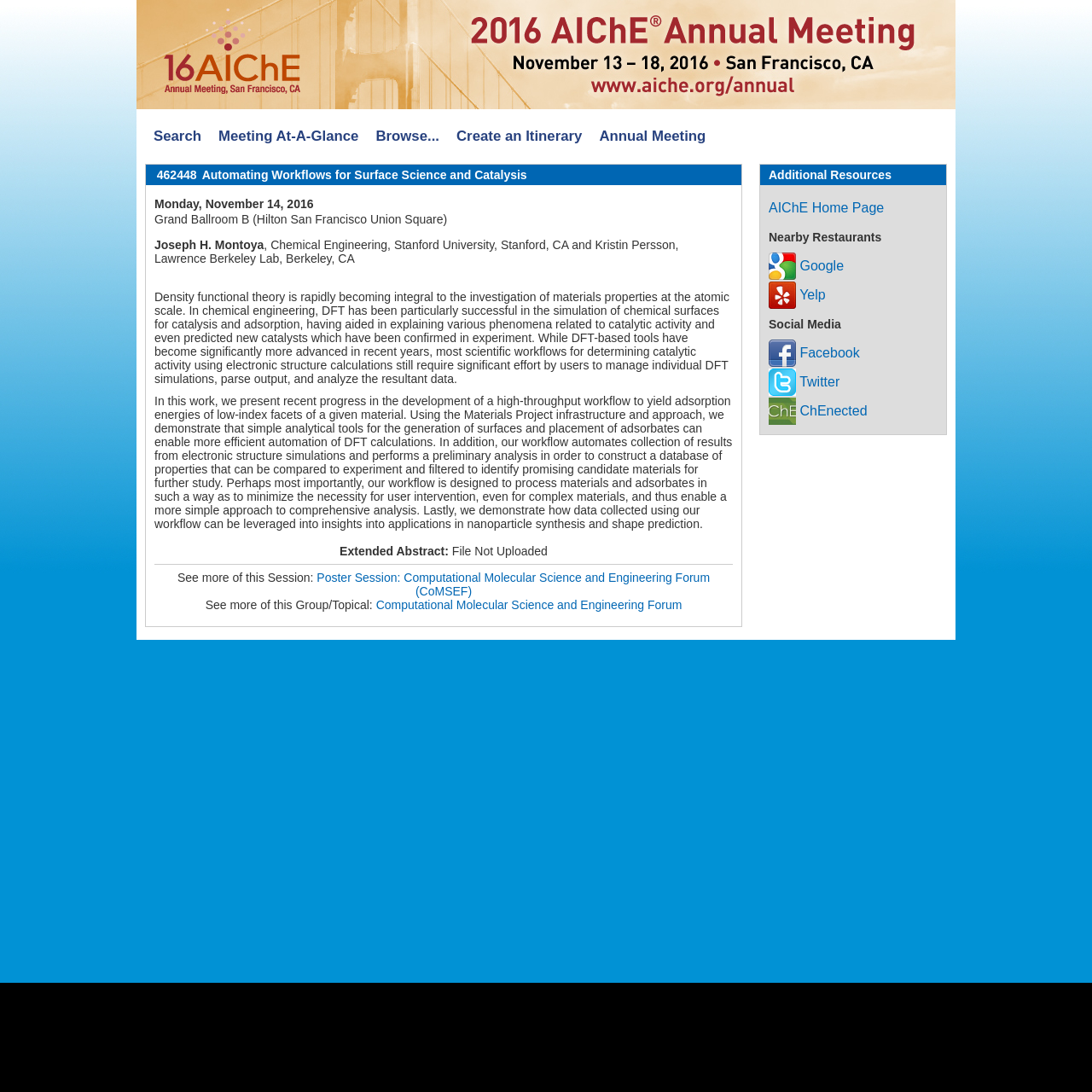Pinpoint the bounding box coordinates of the clickable element needed to complete the instruction: "View the meeting at a glance". The coordinates should be provided as four float numbers between 0 and 1: [left, top, right, bottom].

[0.192, 0.112, 0.336, 0.138]